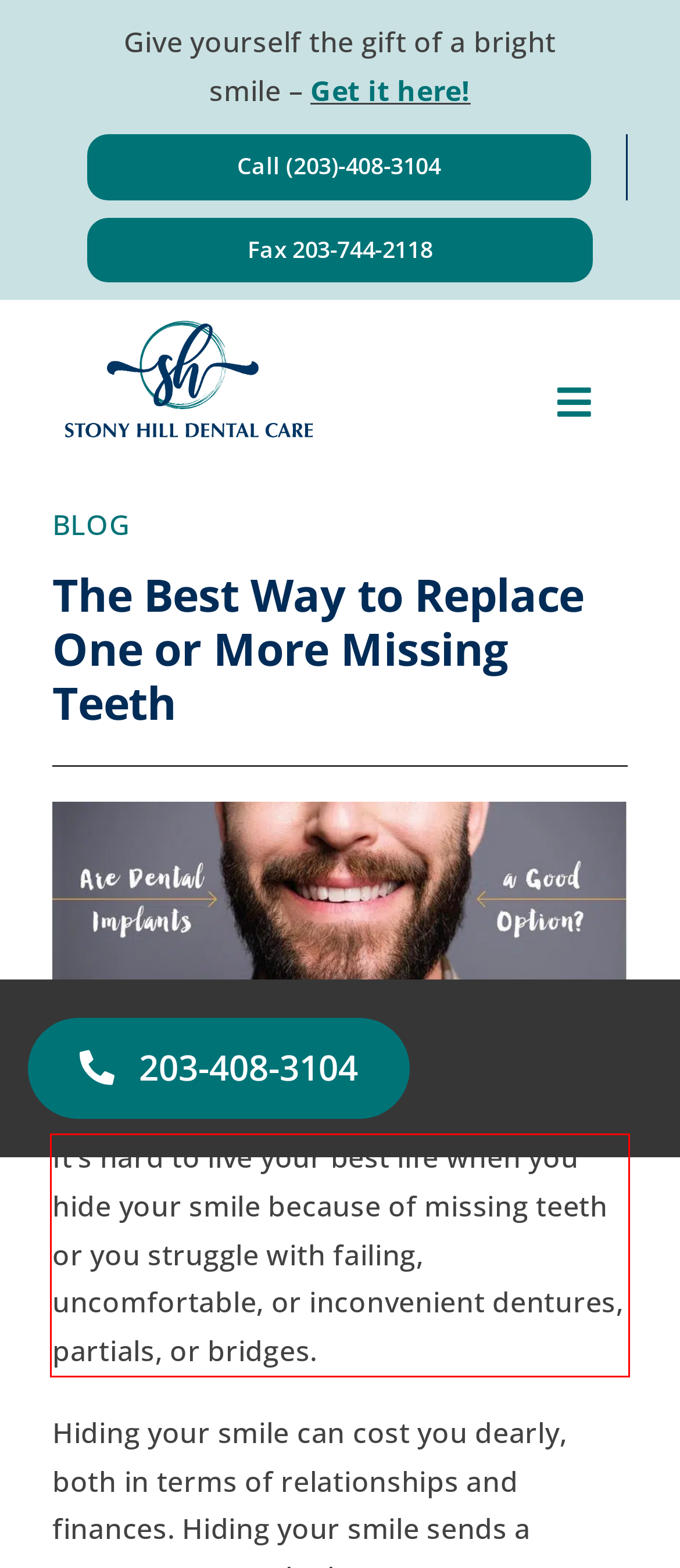You are looking at a screenshot of a webpage with a red rectangle bounding box. Use OCR to identify and extract the text content found inside this red bounding box.

It’s hard to live your best life when you hide your smile because of missing teeth or you struggle with failing, uncomfortable, or inconvenient dentures, partials, or bridges.